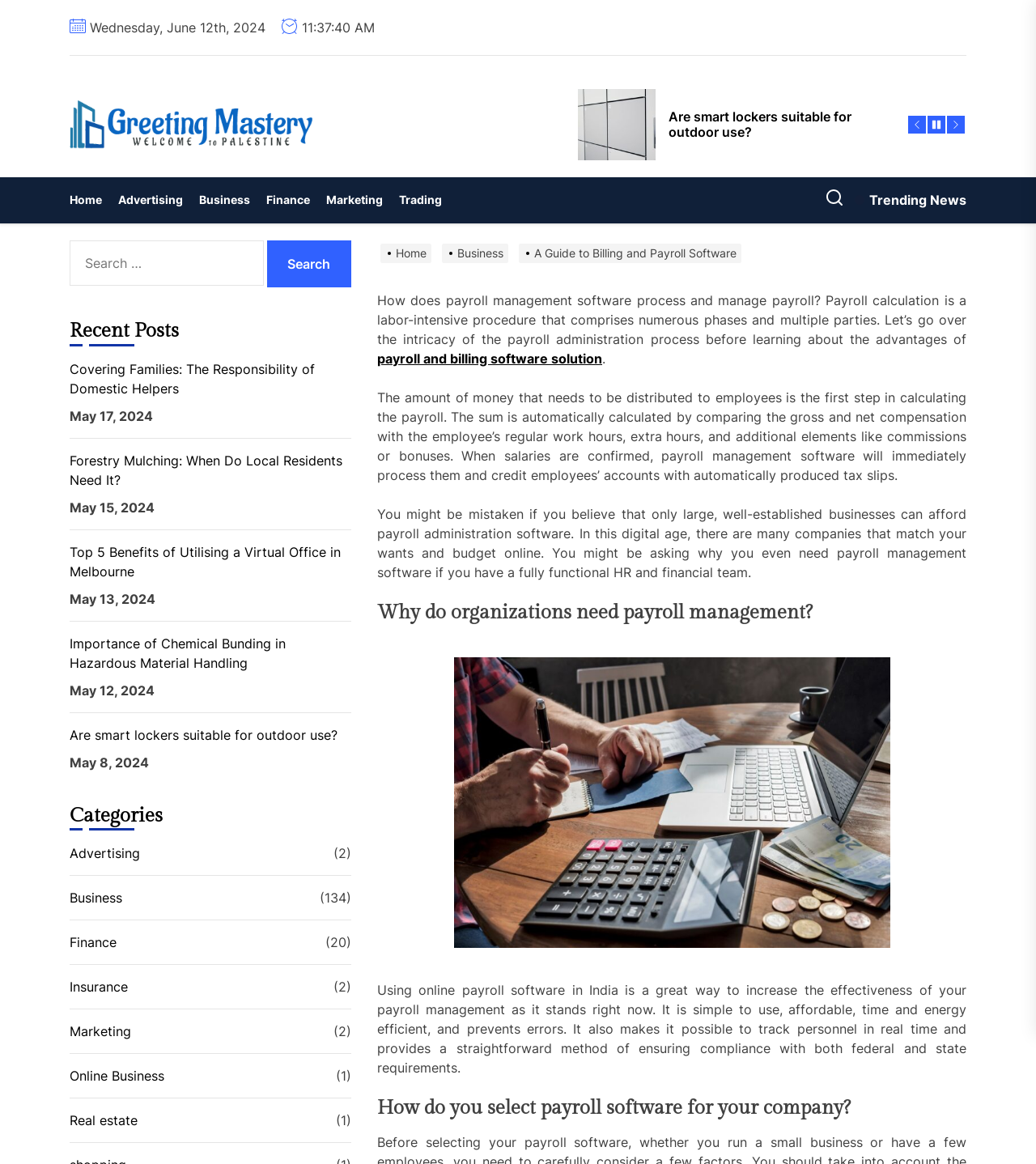Can you find the bounding box coordinates for the element to click on to achieve the instruction: "Click the 'Trending News' button"?

[0.825, 0.164, 0.933, 0.18]